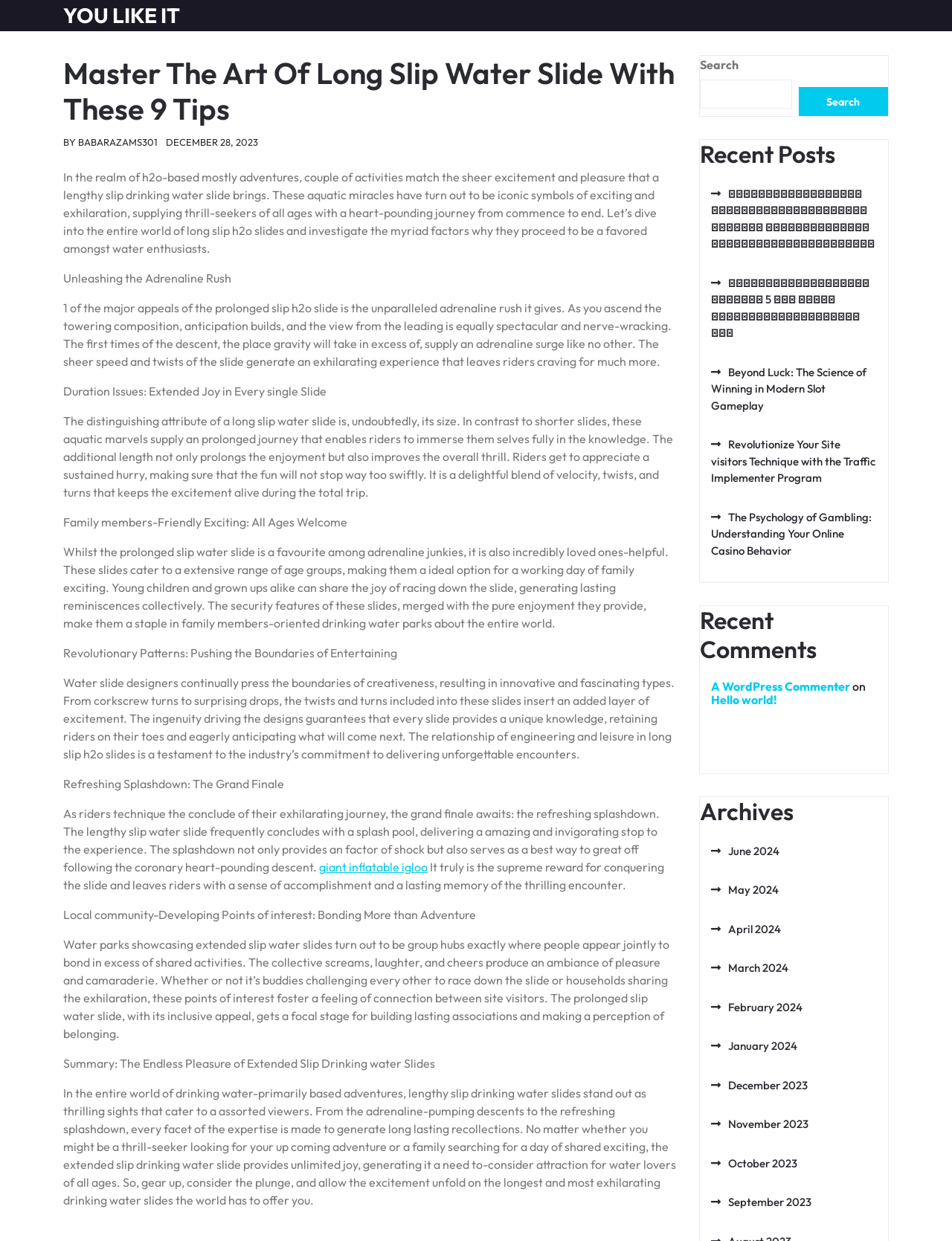Answer the following inquiry with a single word or phrase:
What is the target audience of this webpage?

Water enthusiasts and families